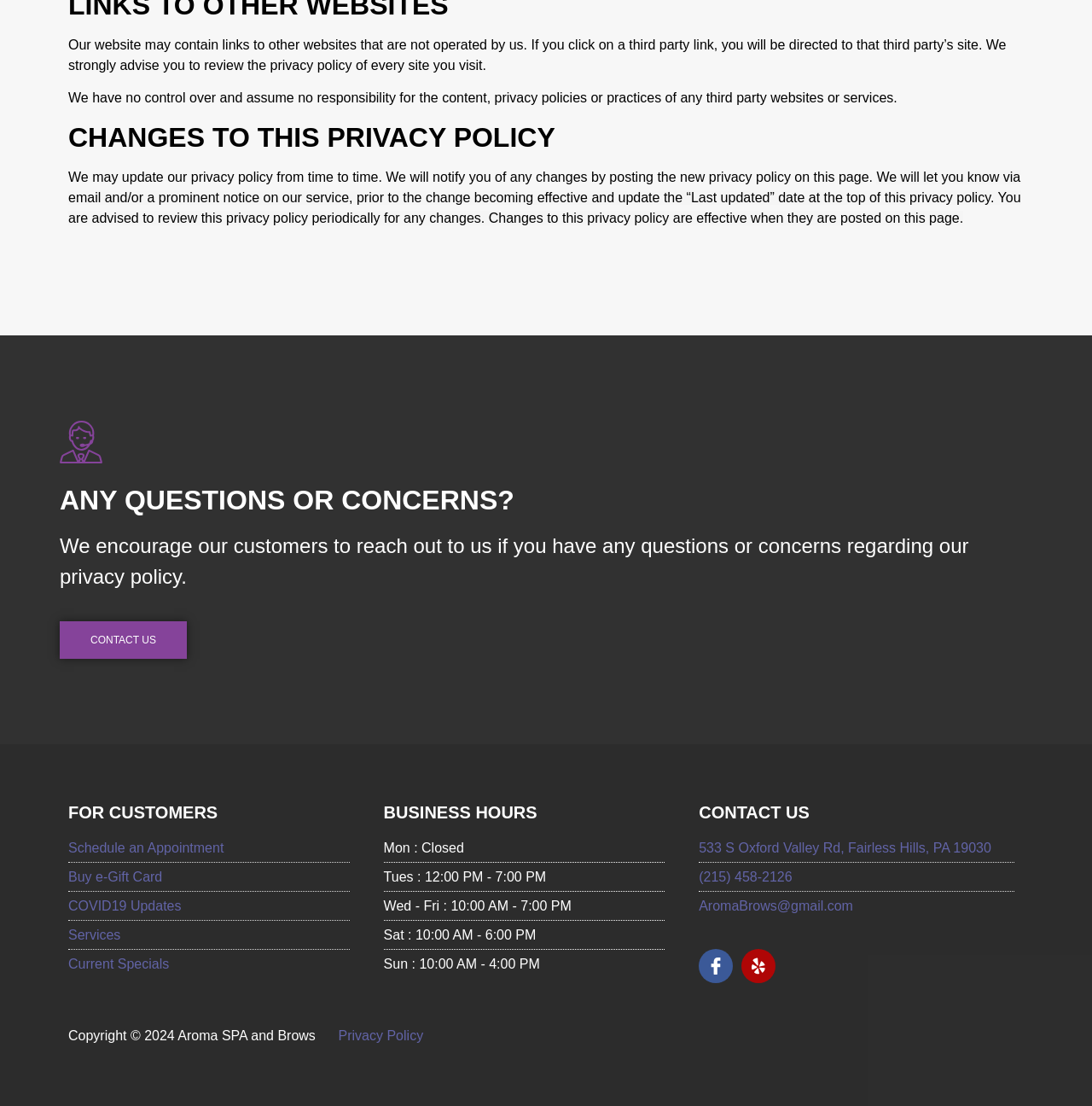Please provide the bounding box coordinates for the UI element as described: "Whal vs AHL". The coordinates must be four floats between 0 and 1, represented as [left, top, right, bottom].

None